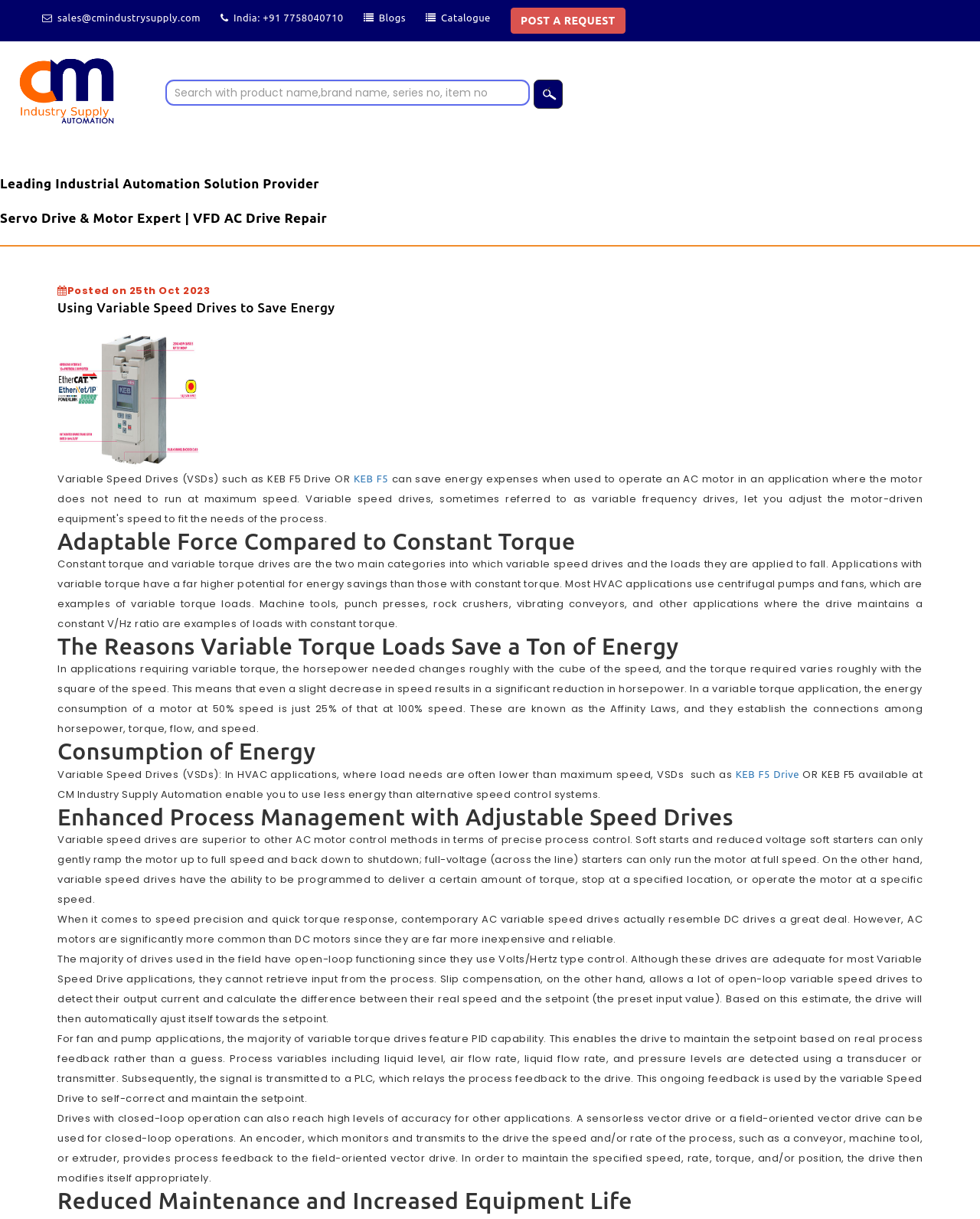Find and provide the bounding box coordinates for the UI element described here: "POST A REQUEST". The coordinates should be given as four float numbers between 0 and 1: [left, top, right, bottom].

[0.521, 0.006, 0.638, 0.027]